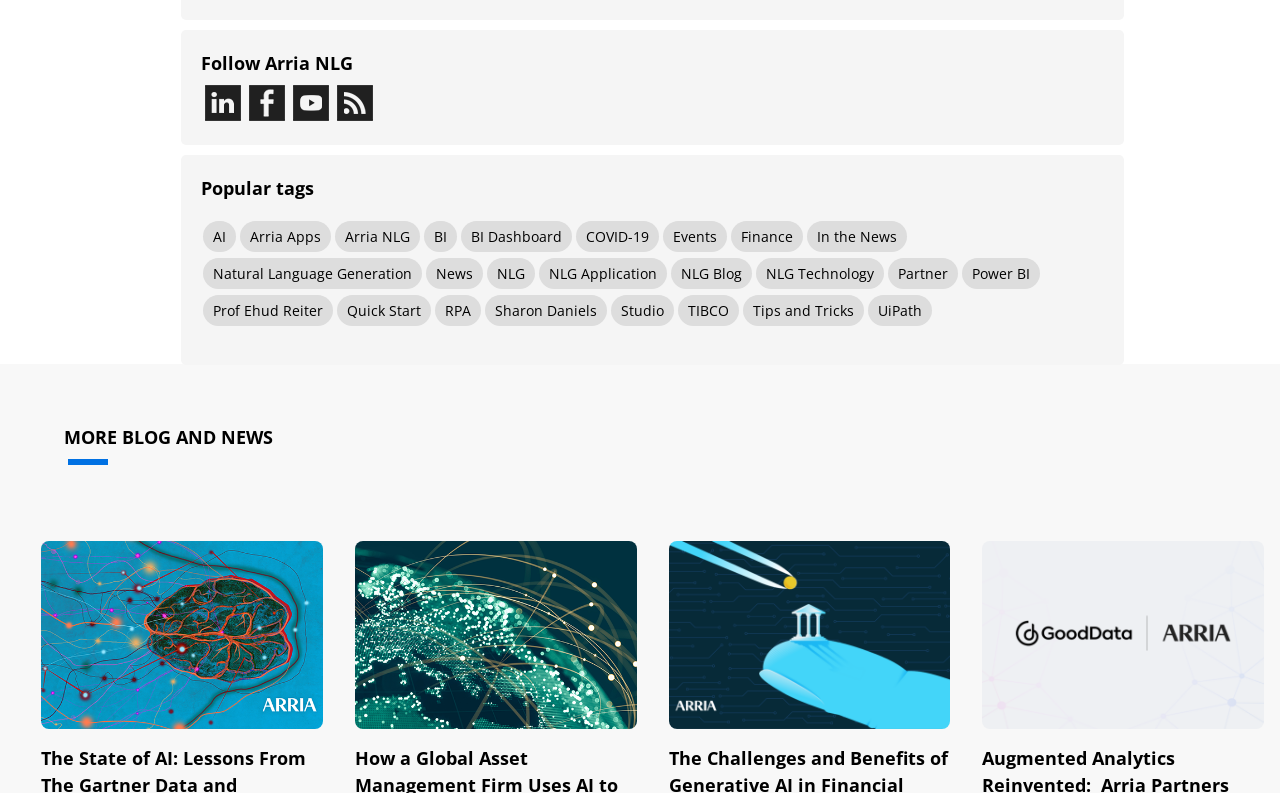Please analyze the image and provide a thorough answer to the question:
What is the topic of the image at the bottom left?

The image at the bottom left is described as 'Image of a brain as composite intelligence', which suggests that the topic of the image is related to composite intelligence.